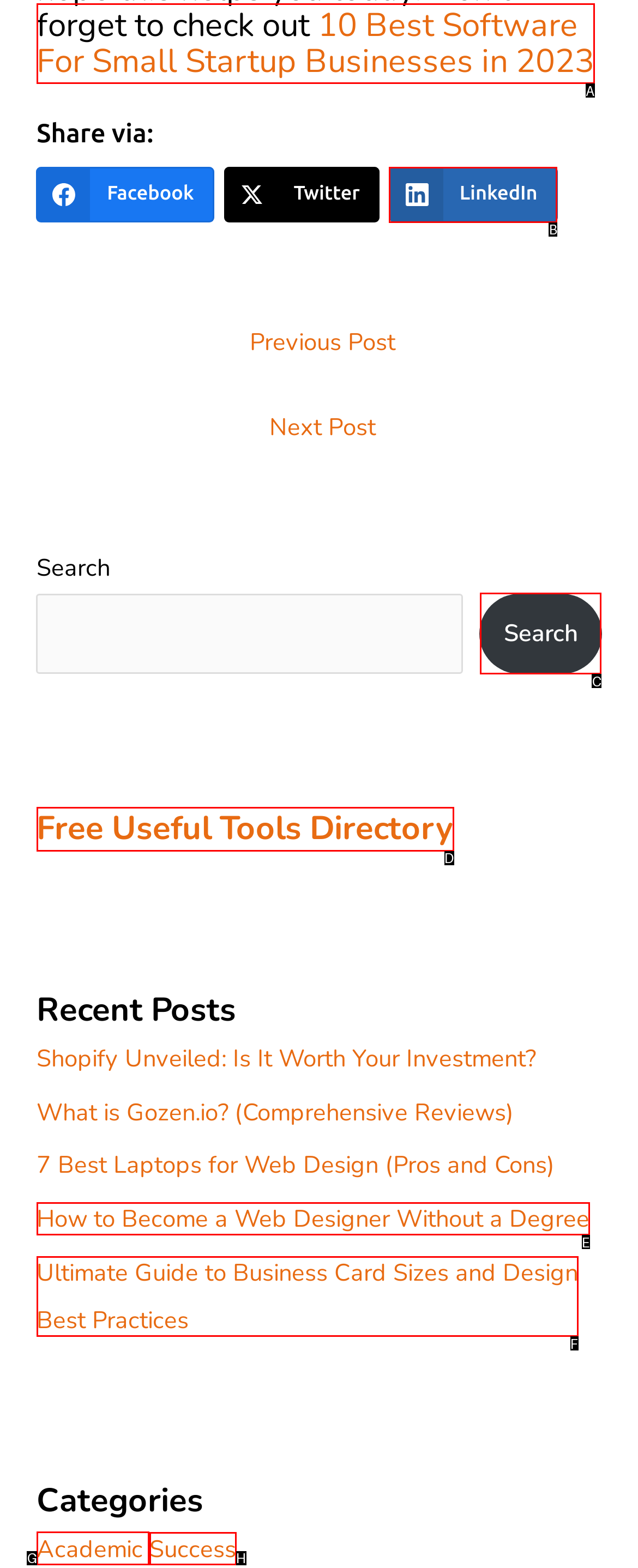Point out the option that needs to be clicked to fulfill the following instruction: Explore the category of Academic
Answer with the letter of the appropriate choice from the listed options.

G